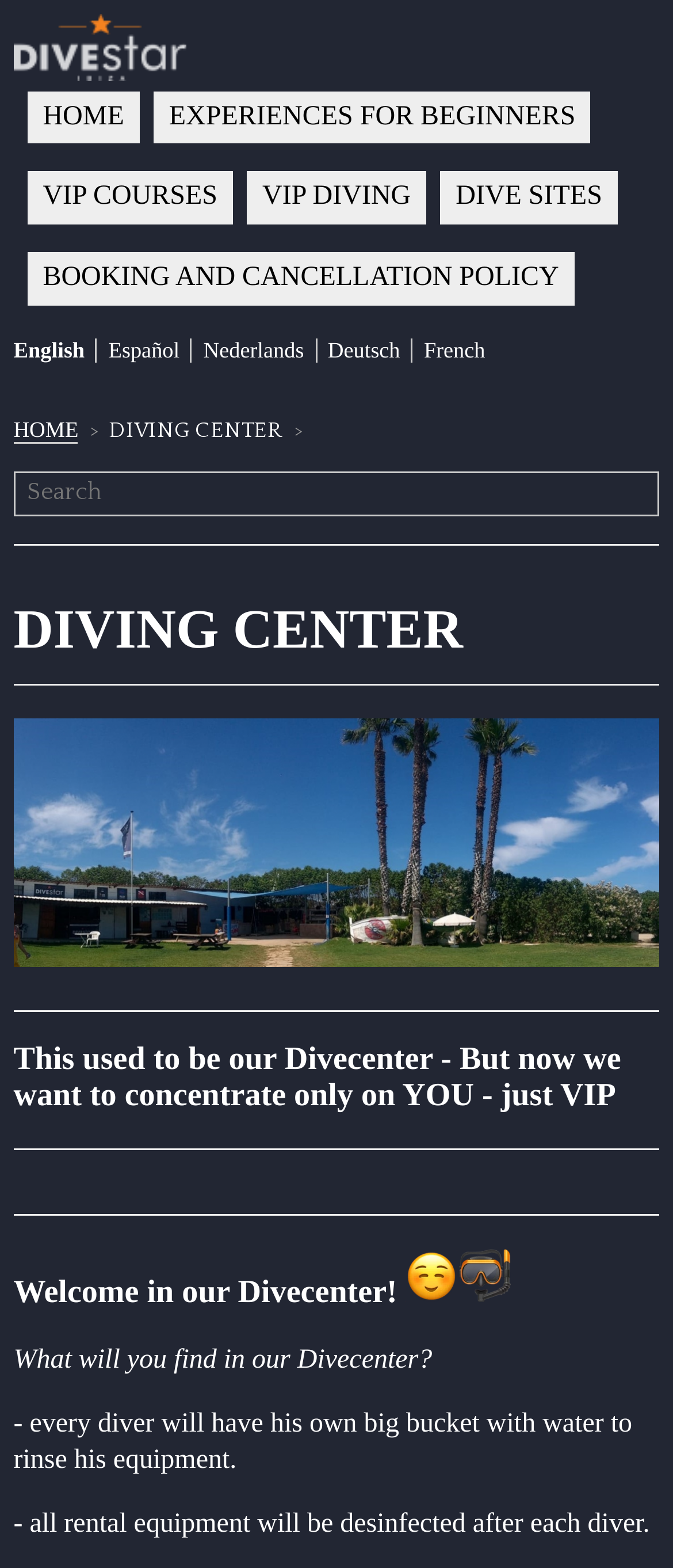Please provide the bounding box coordinates in the format (top-left x, top-left y, bottom-right x, bottom-right y). Remember, all values are floating point numbers between 0 and 1. What is the bounding box coordinate of the region described as: Español

[0.142, 0.216, 0.283, 0.231]